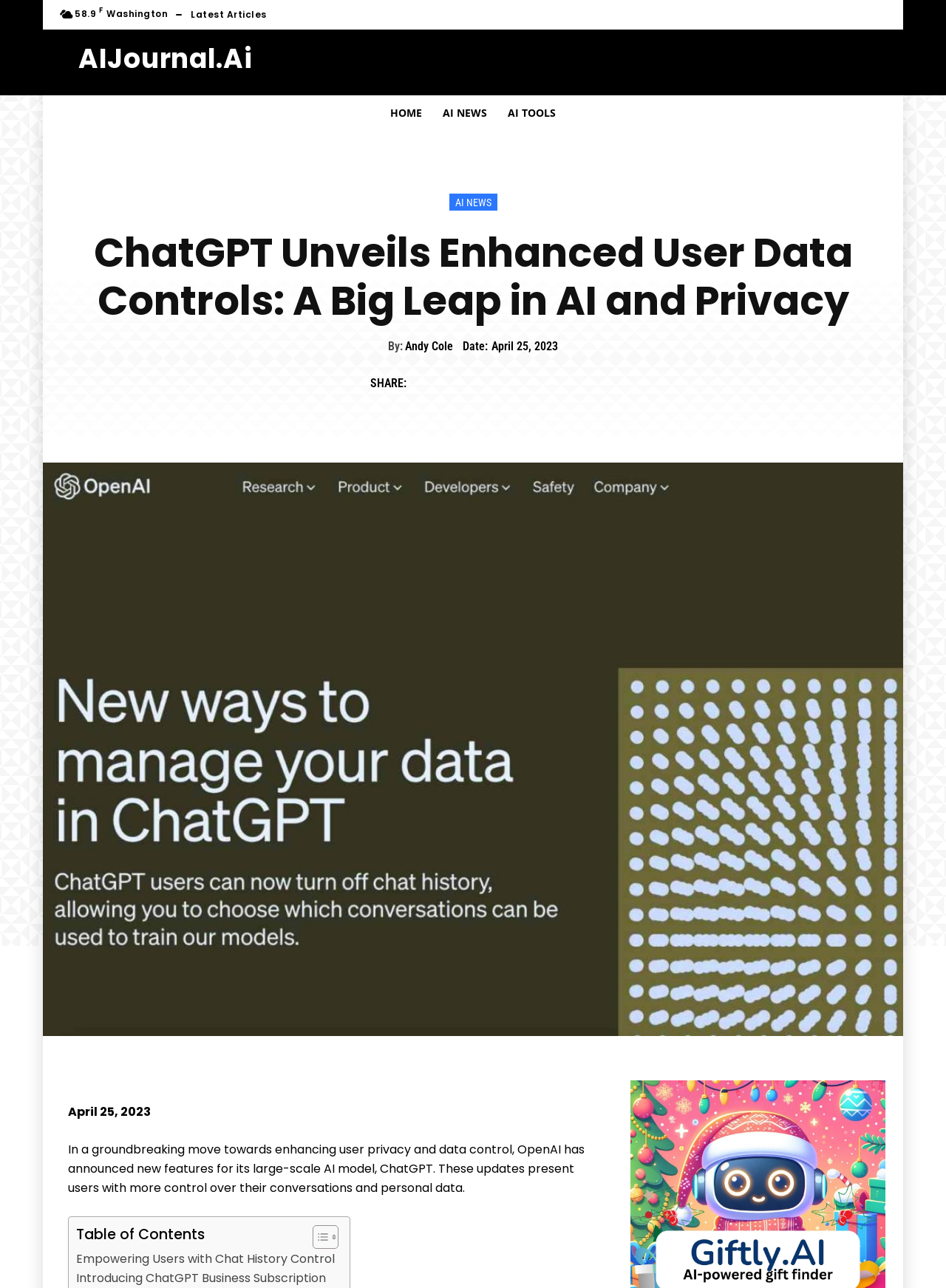Determine the bounding box for the UI element that matches this description: "parent_node: Yearly pricing name="tds_switcher" value="year"".

[0.514, 0.495, 0.694, 0.507]